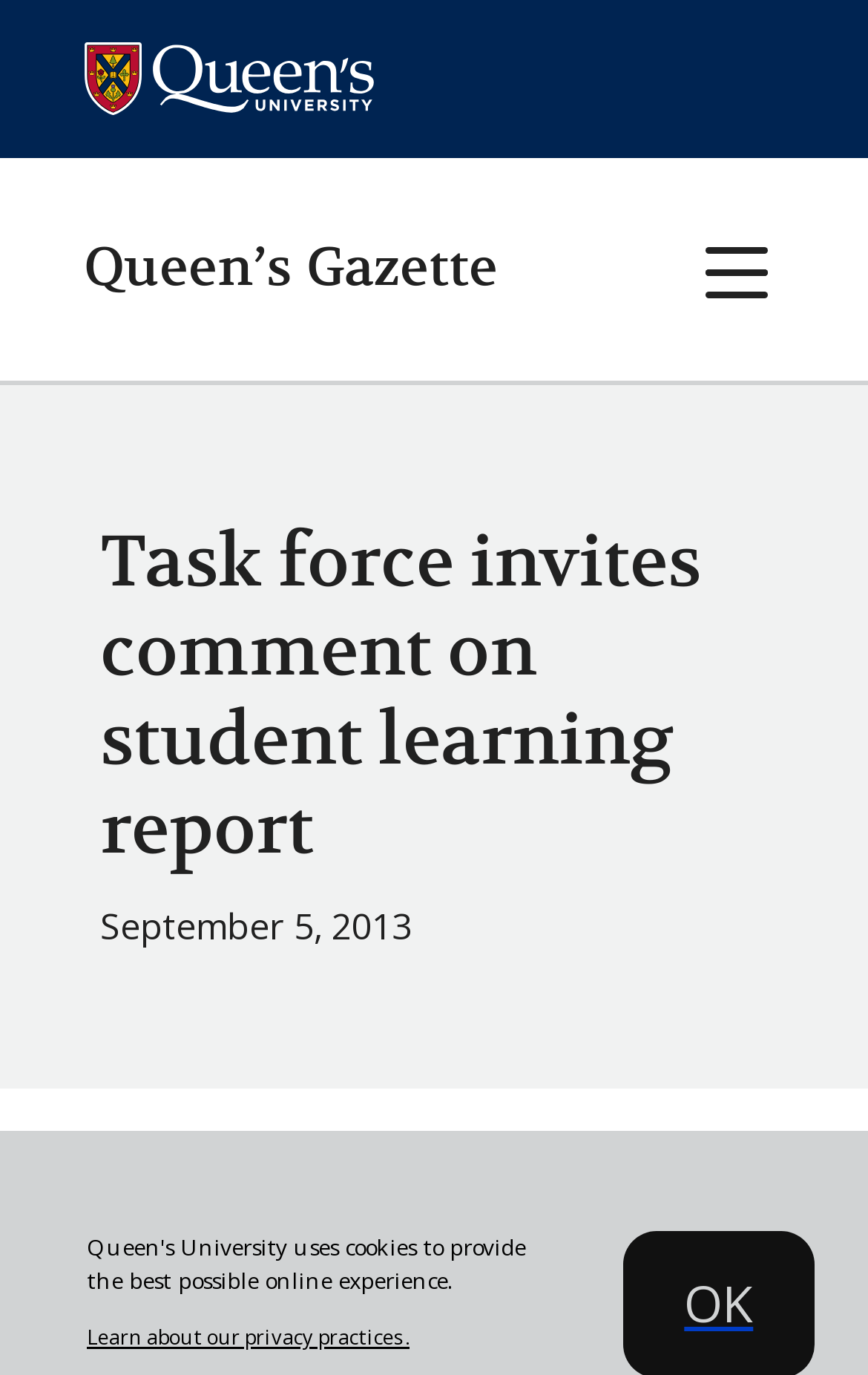Identify the bounding box of the HTML element described here: "alt="Queen's Logo"". Provide the coordinates as four float numbers between 0 and 1: [left, top, right, bottom].

[0.096, 0.0, 0.429, 0.115]